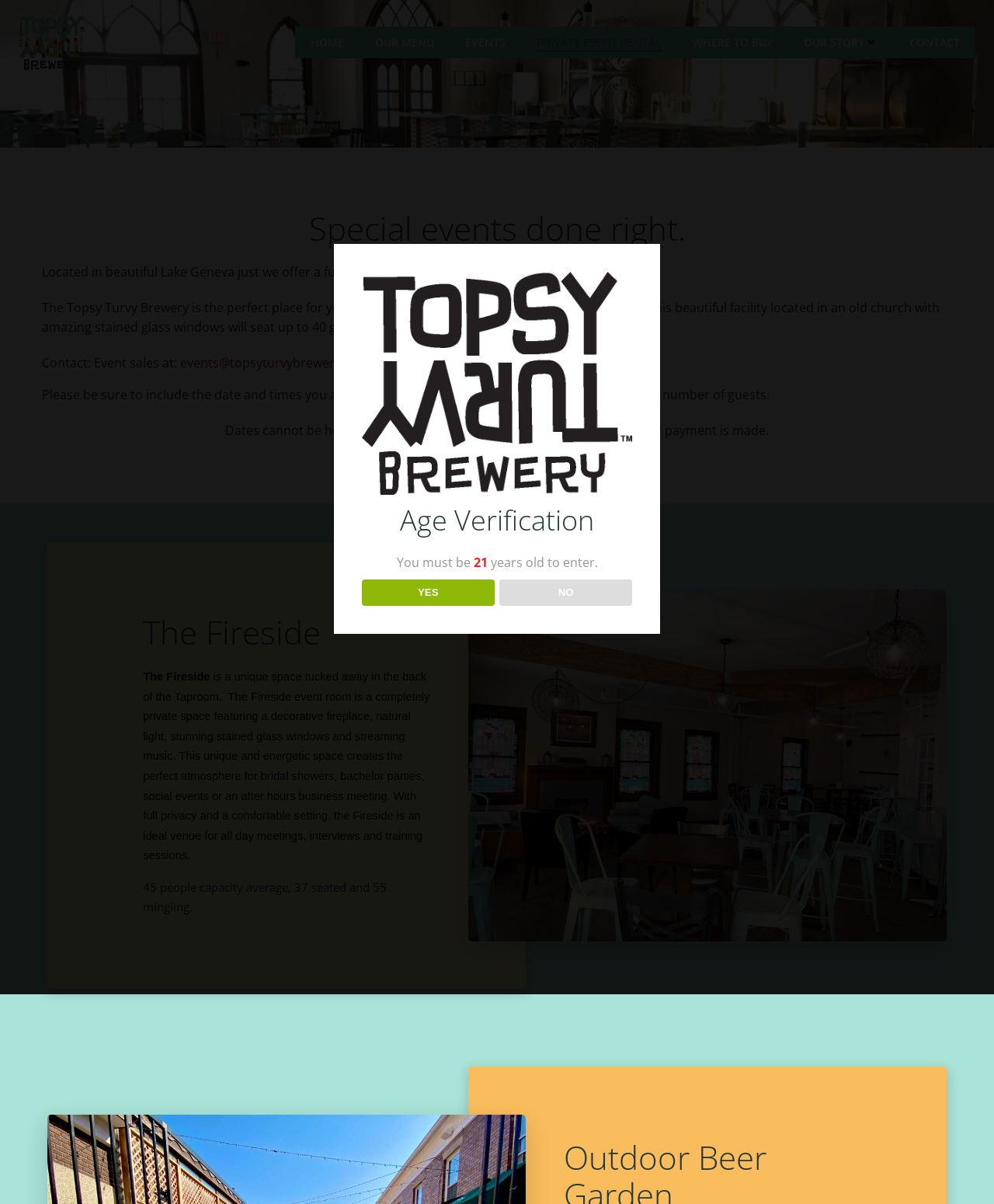Show me the bounding box coordinates of the clickable region to achieve the task as per the instruction: "Click the HOME link".

[0.312, 0.029, 0.346, 0.042]